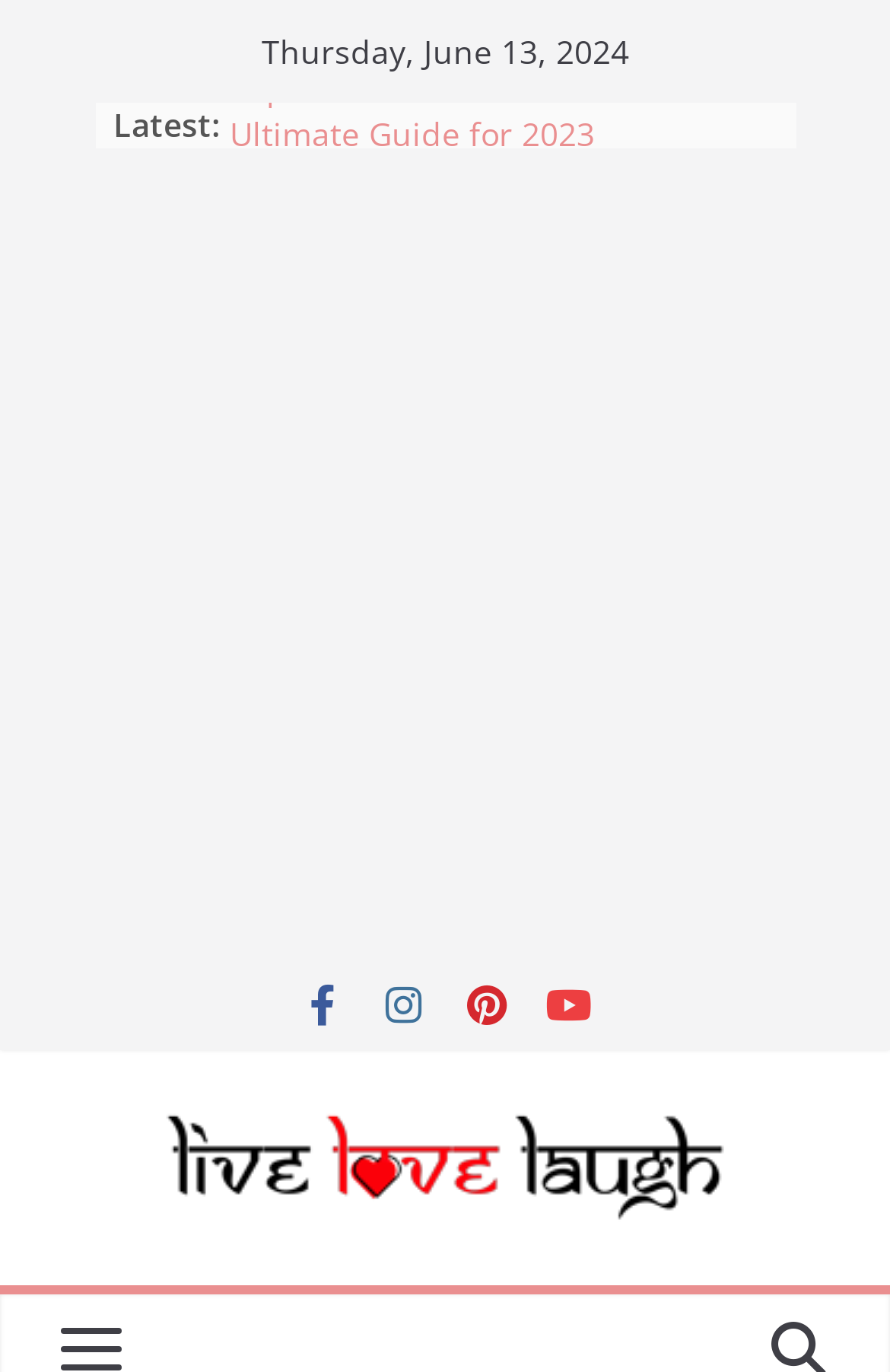Please provide a one-word or short phrase answer to the question:
How many social media icons are displayed at the bottom of the webpage?

4